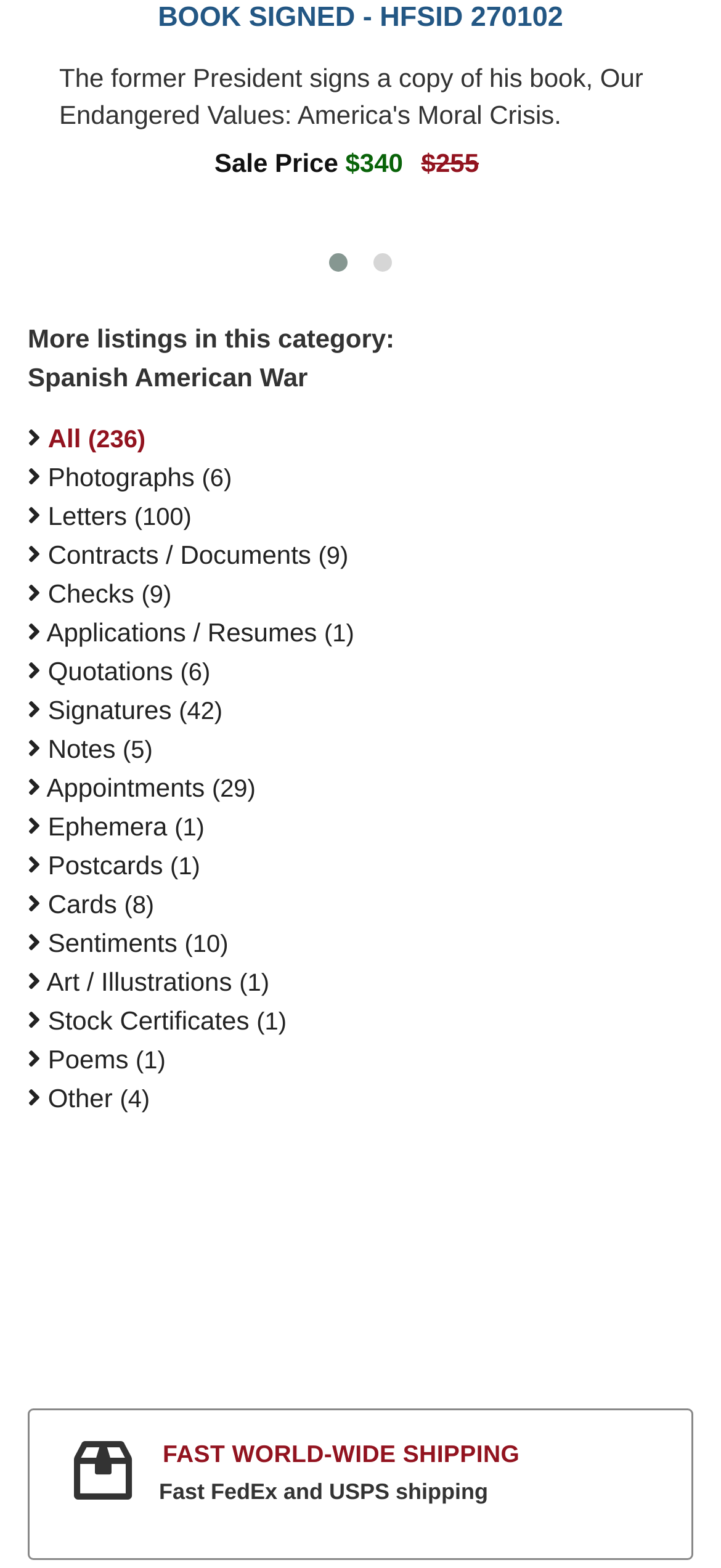Kindly provide the bounding box coordinates of the section you need to click on to fulfill the given instruction: "Click the first button".

[0.438, 0.155, 0.5, 0.179]